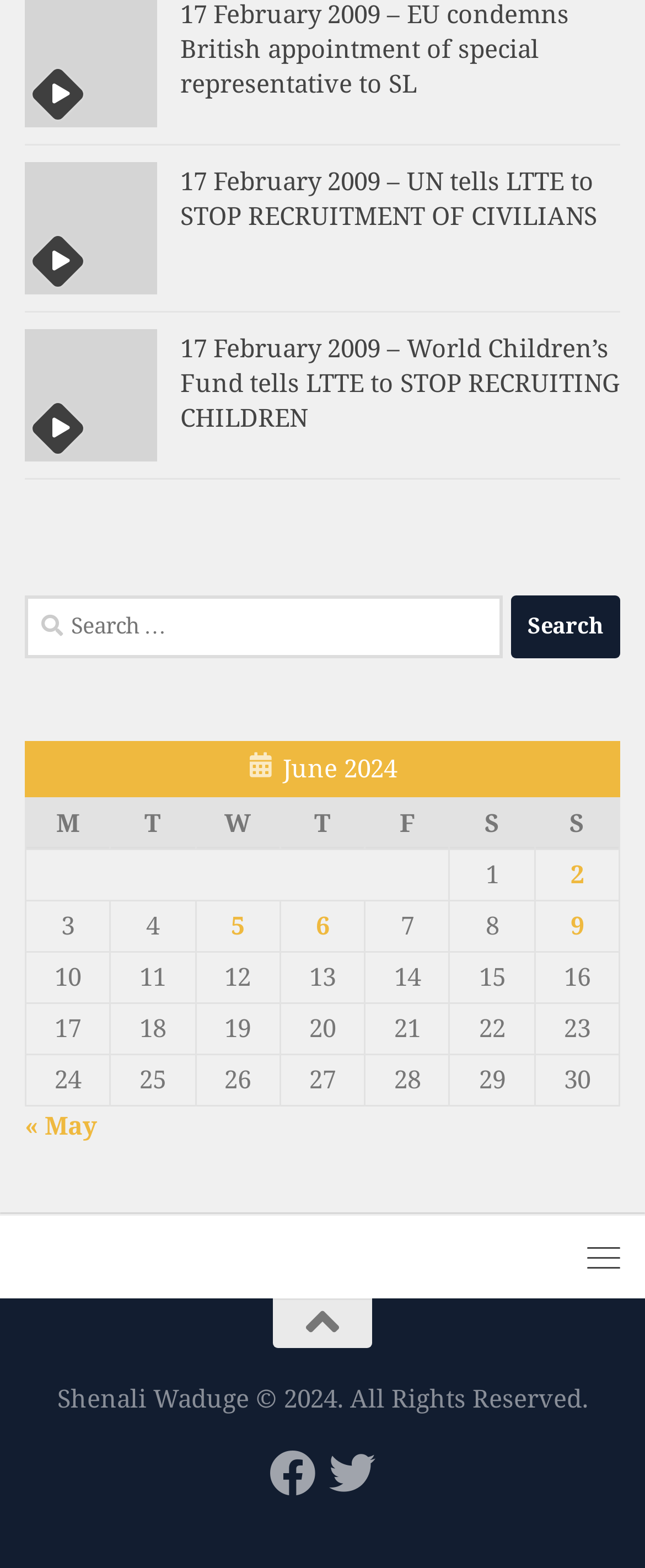Please mark the clickable region by giving the bounding box coordinates needed to complete this instruction: "View posts published on 2 June 2024".

[0.884, 0.548, 0.905, 0.567]